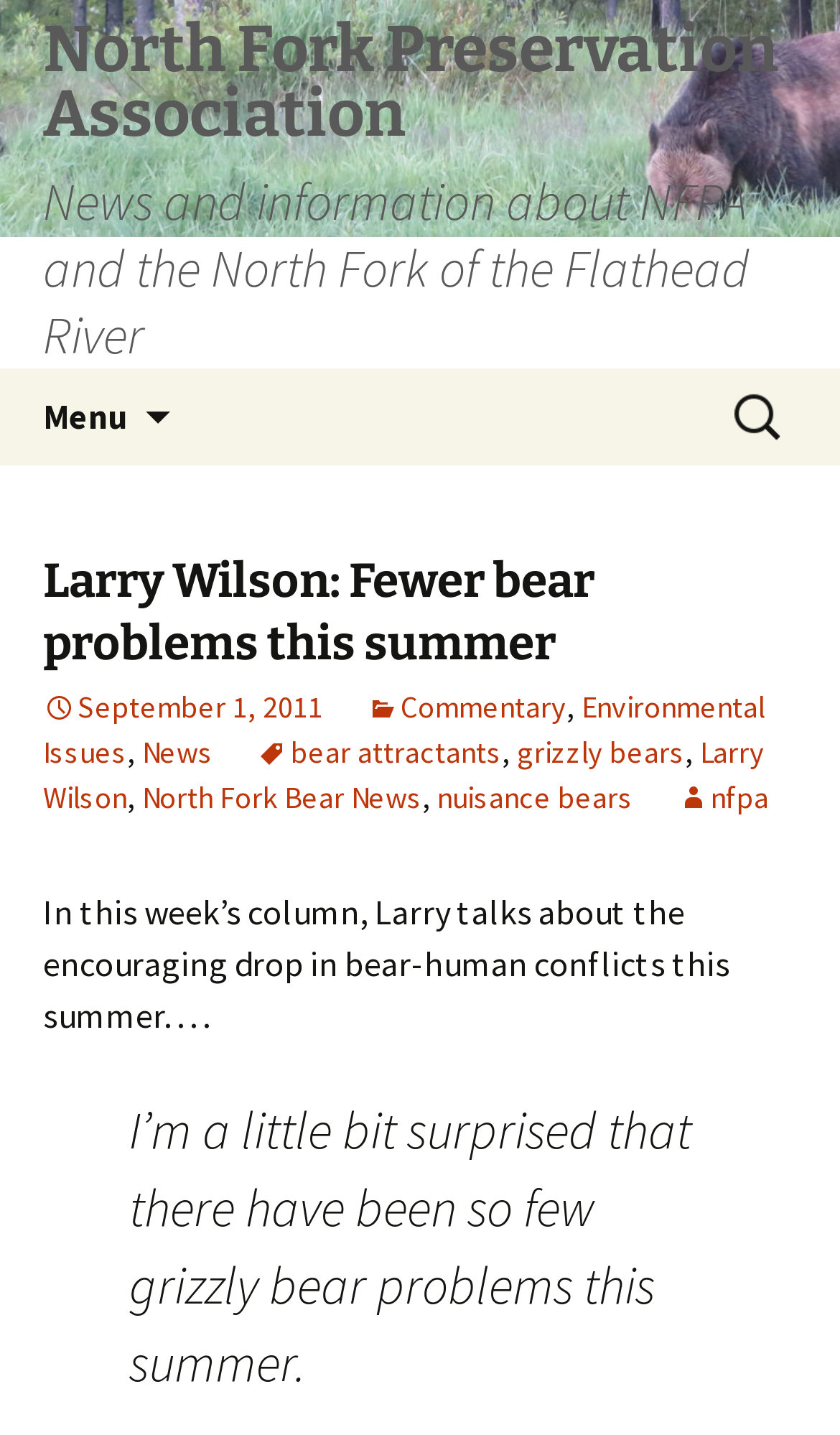What is the name of the author of this article?
Based on the screenshot, give a detailed explanation to answer the question.

I determined the answer by looking at the heading 'Larry Wilson: Fewer bear problems this summer' which indicates that Larry Wilson is the author of the article.